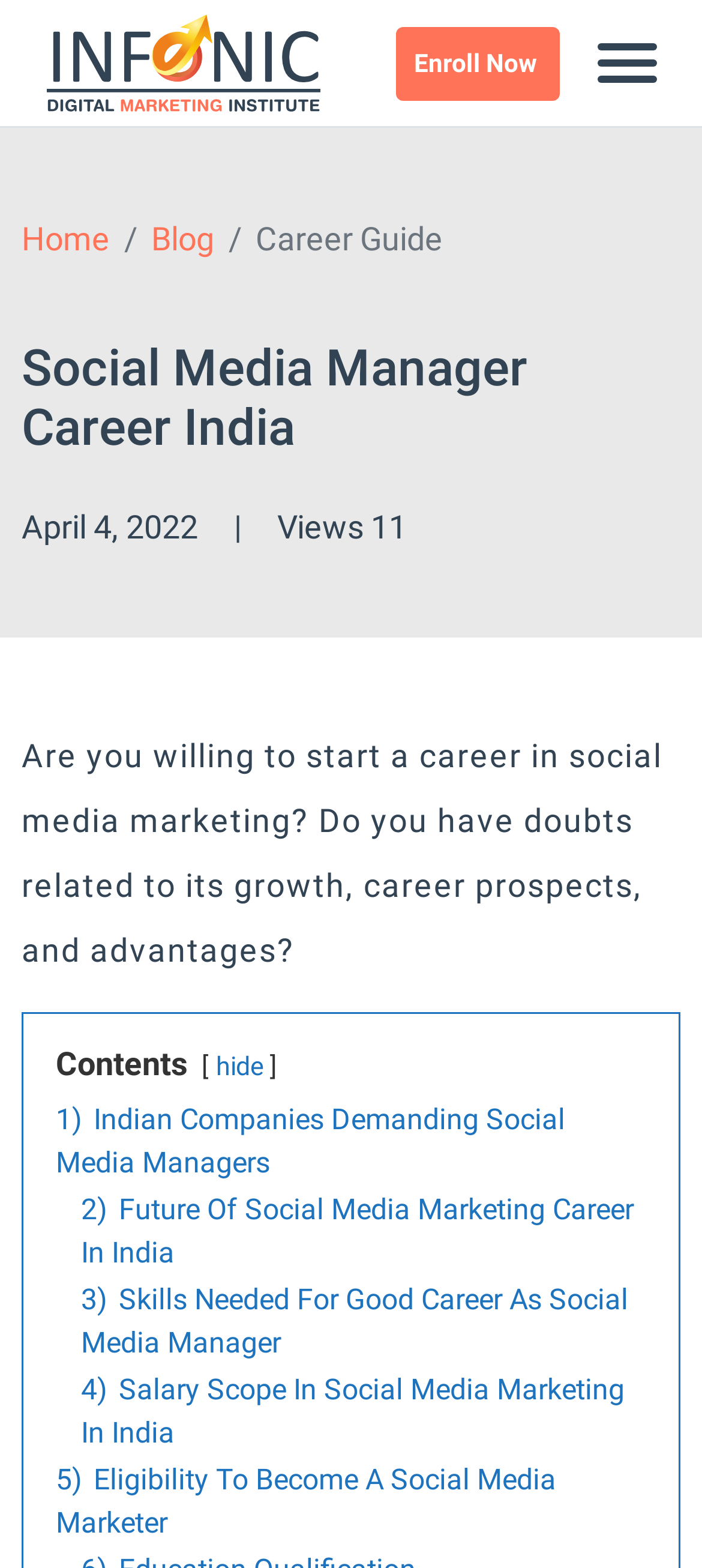Please identify the bounding box coordinates of the clickable area that will fulfill the following instruction: "Click hide". The coordinates should be in the format of four float numbers between 0 and 1, i.e., [left, top, right, bottom].

[0.308, 0.671, 0.374, 0.69]